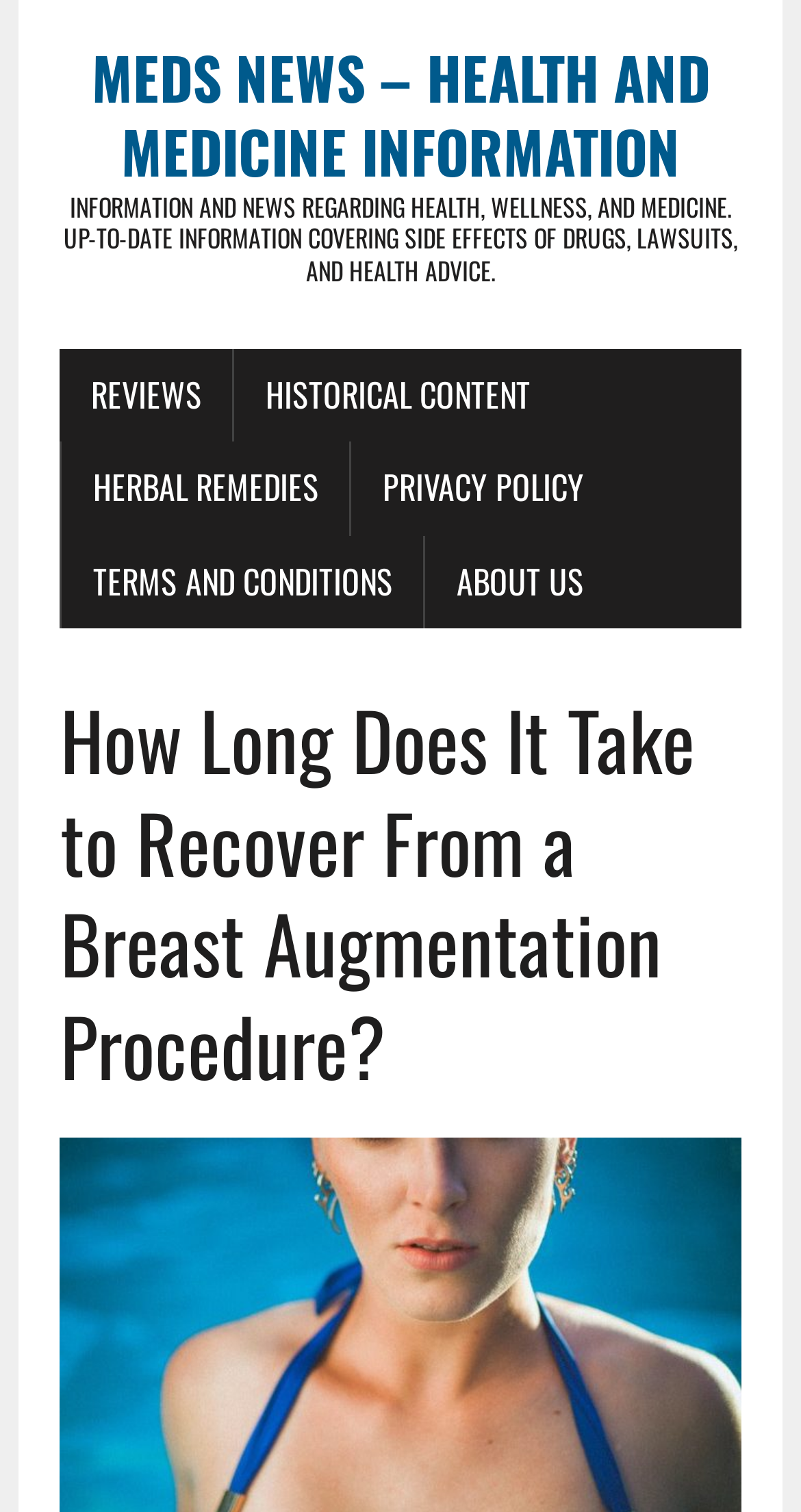Show the bounding box coordinates for the HTML element as described: "Herbal Remedies".

[0.078, 0.292, 0.437, 0.354]